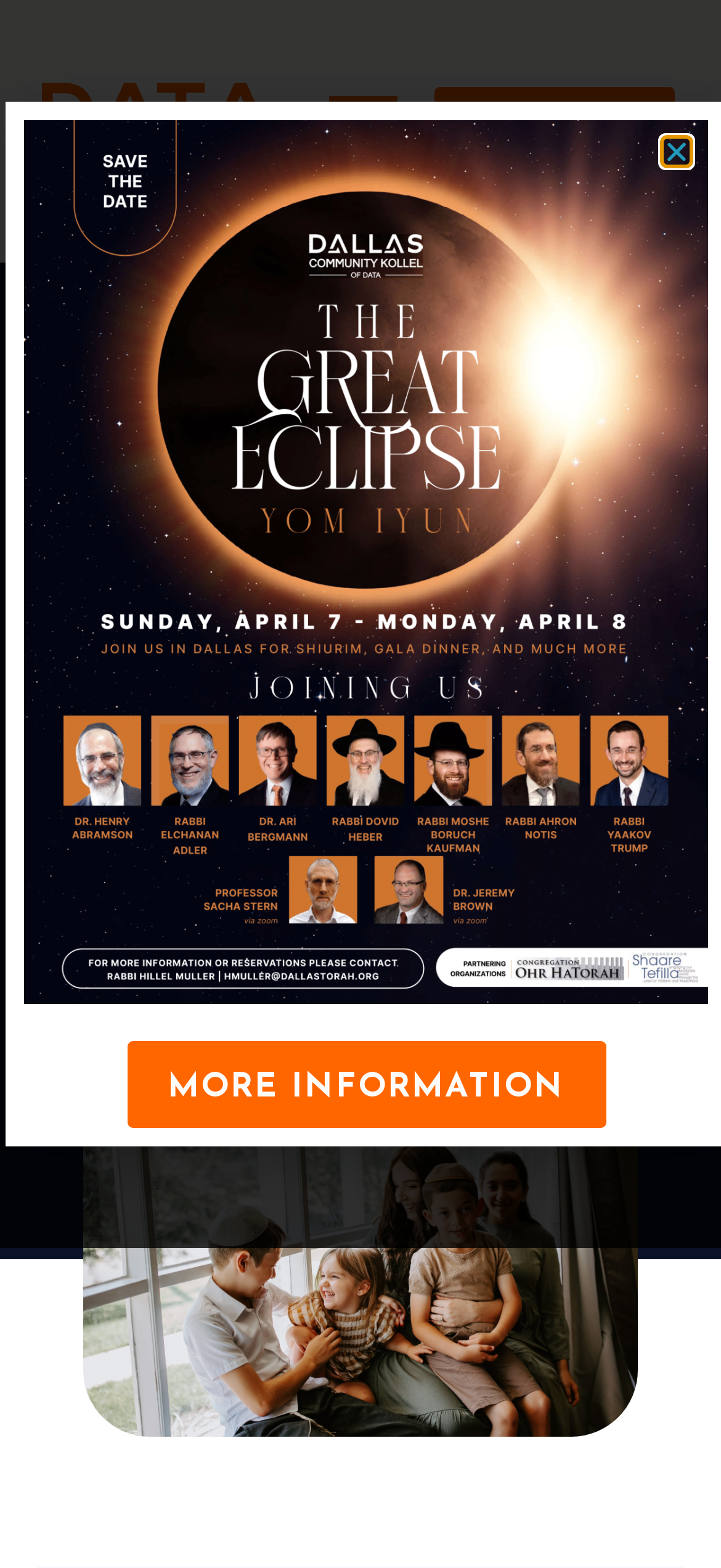Carefully observe the image and respond to the question with a detailed answer:
What is the topic of the webpage?

I analyzed the main heading 'Why Should I Get Married? Pt 2' and inferred that the topic of the webpage is related to marriage, likely discussing the reasons or benefits of getting married.